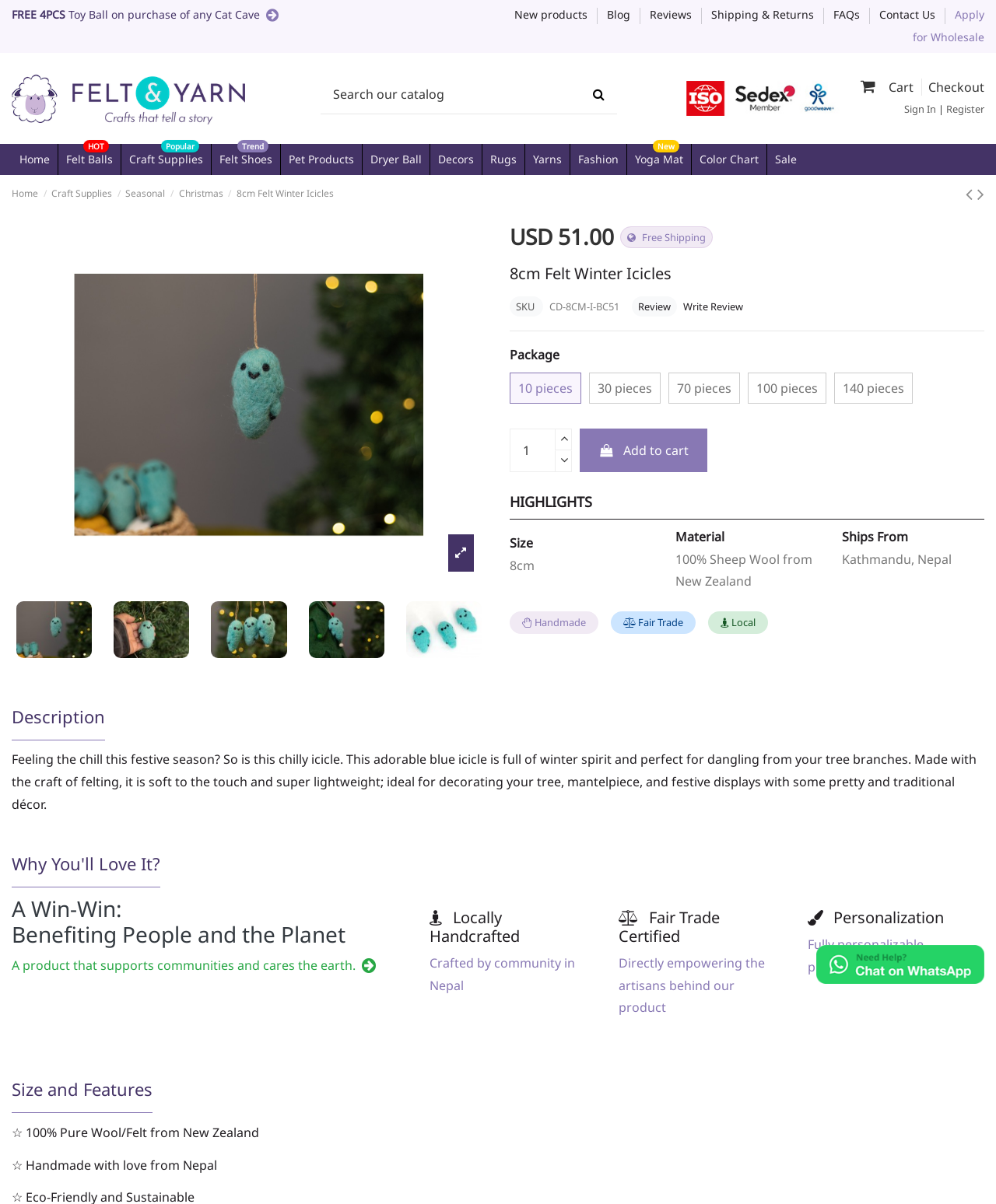Respond to the following question with a brief word or phrase:
What is the material of the 8cm Felt Winter Icicles?

Felt